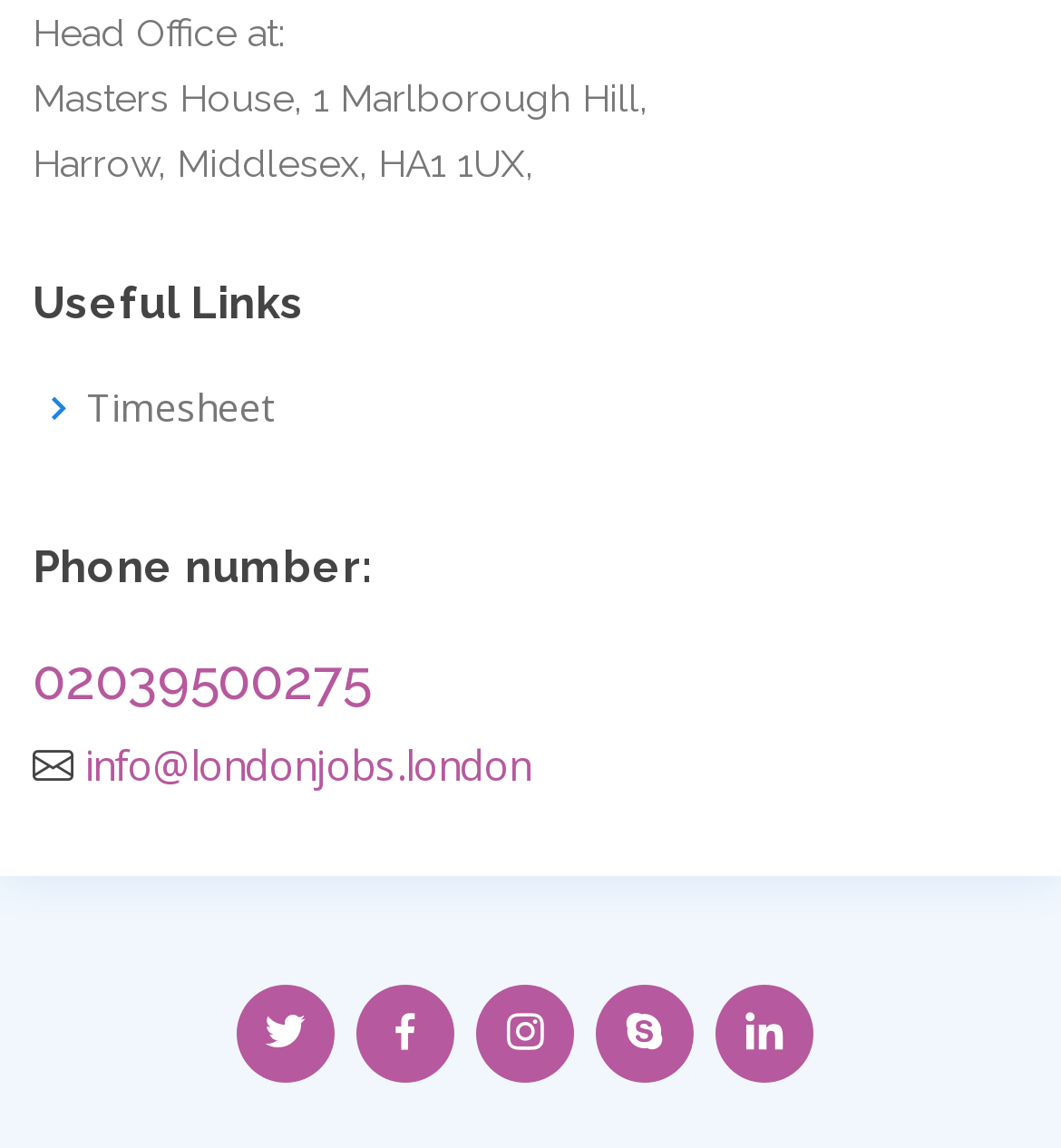Using the elements shown in the image, answer the question comprehensively: What is the email address?

I found the email address by looking at the link element with the text 'info@londonjobs.london', which is located below the phone number.